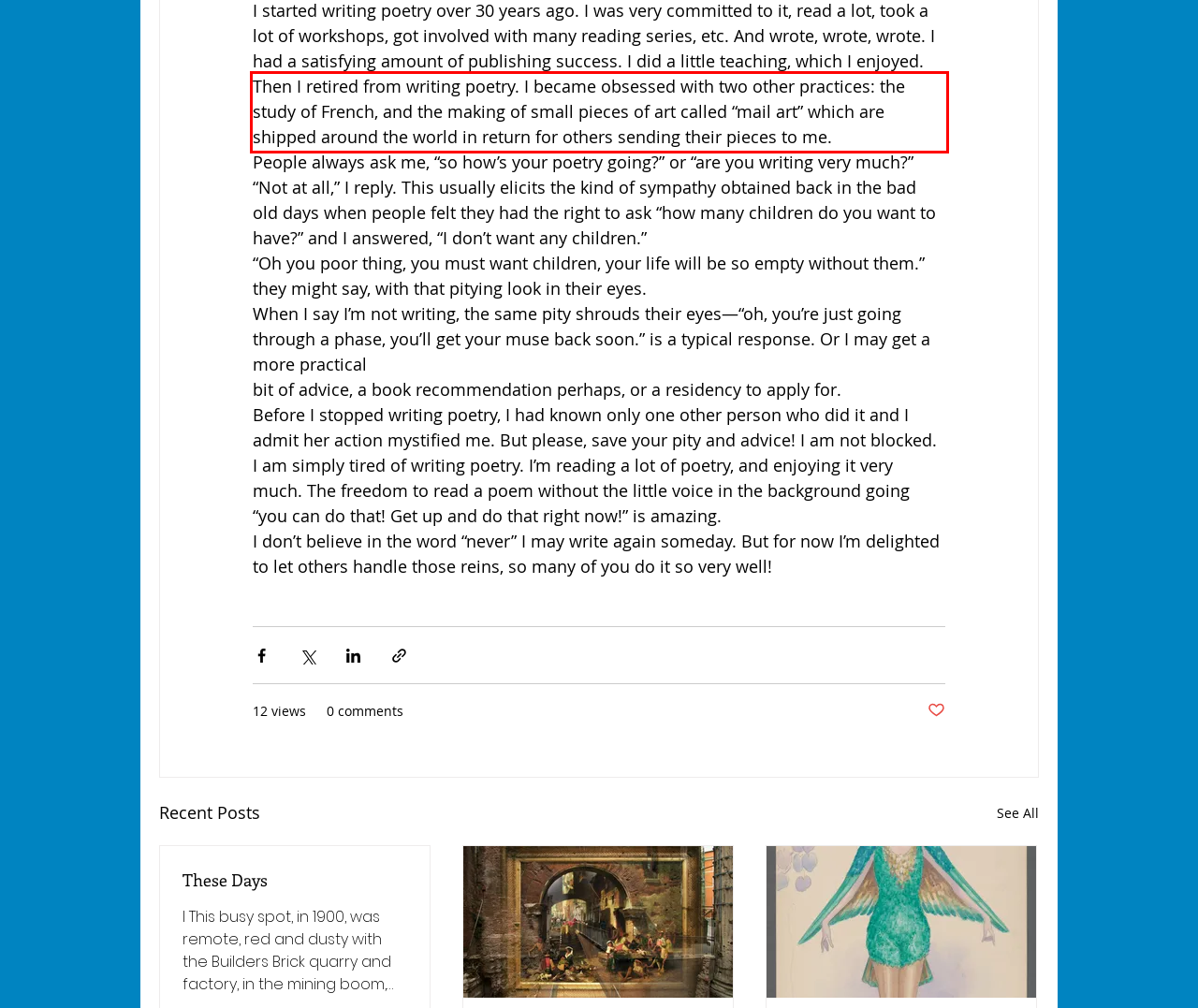Perform OCR on the text inside the red-bordered box in the provided screenshot and output the content.

Then I retired from writing poetry. I became obsessed with two other practices: the study of French, and the making of small pieces of art called “mail art” which are shipped around the world in return for others sending their pieces to me.